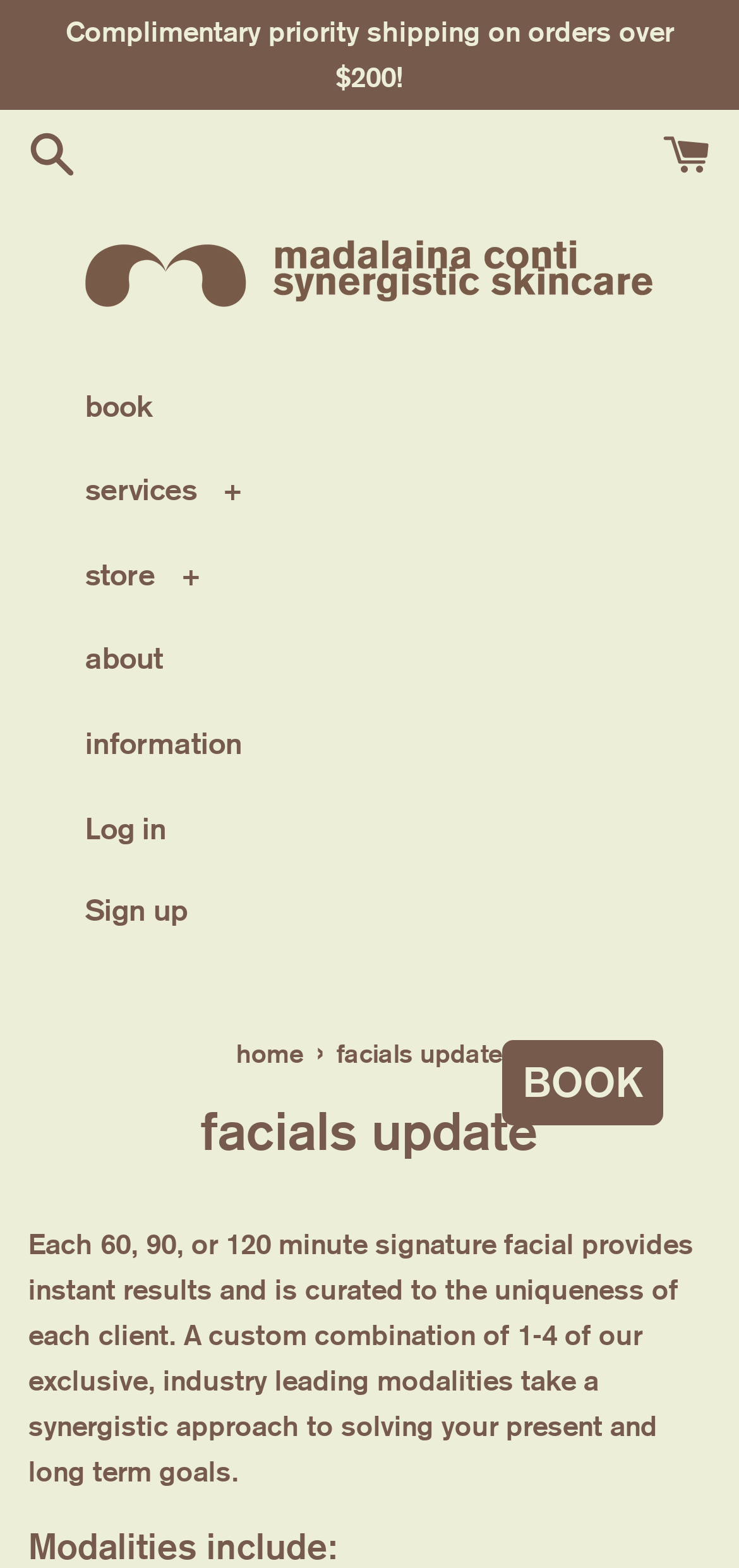Identify the bounding box coordinates of the part that should be clicked to carry out this instruction: "Click the 'information' link".

[0.115, 0.448, 0.962, 0.501]